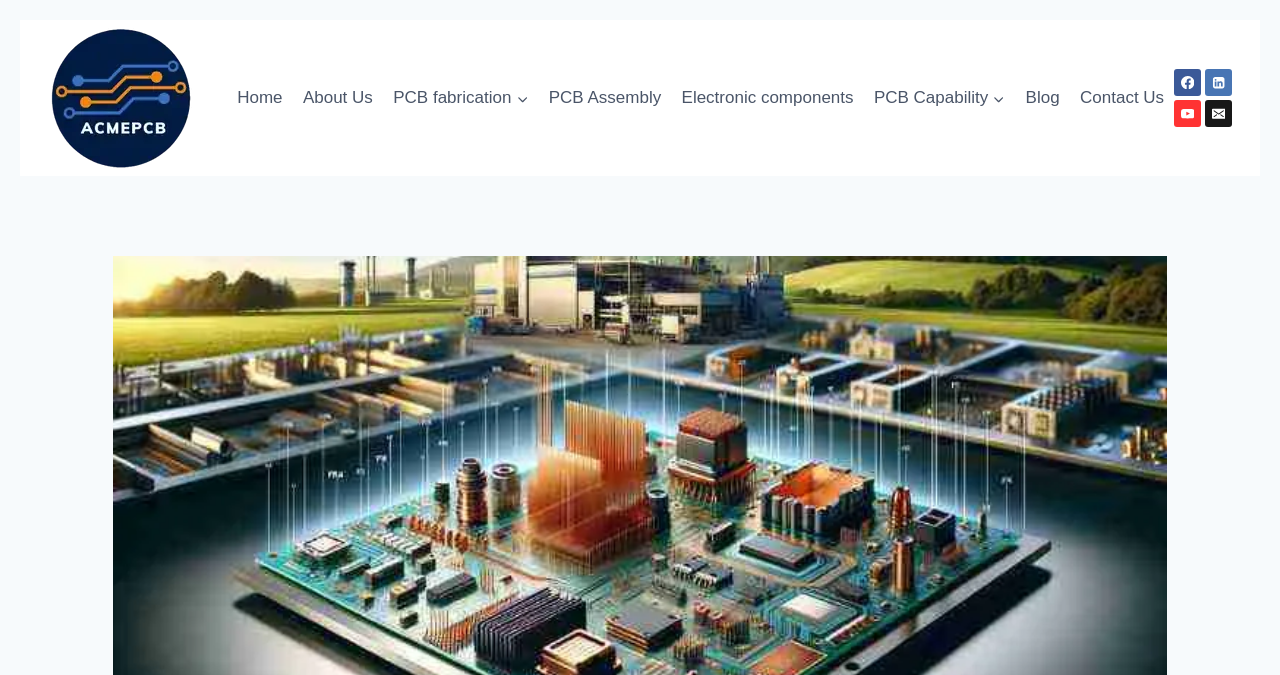Determine the bounding box coordinates of the clickable region to carry out the instruction: "Go to the 'Blog' section".

[0.793, 0.11, 0.836, 0.18]